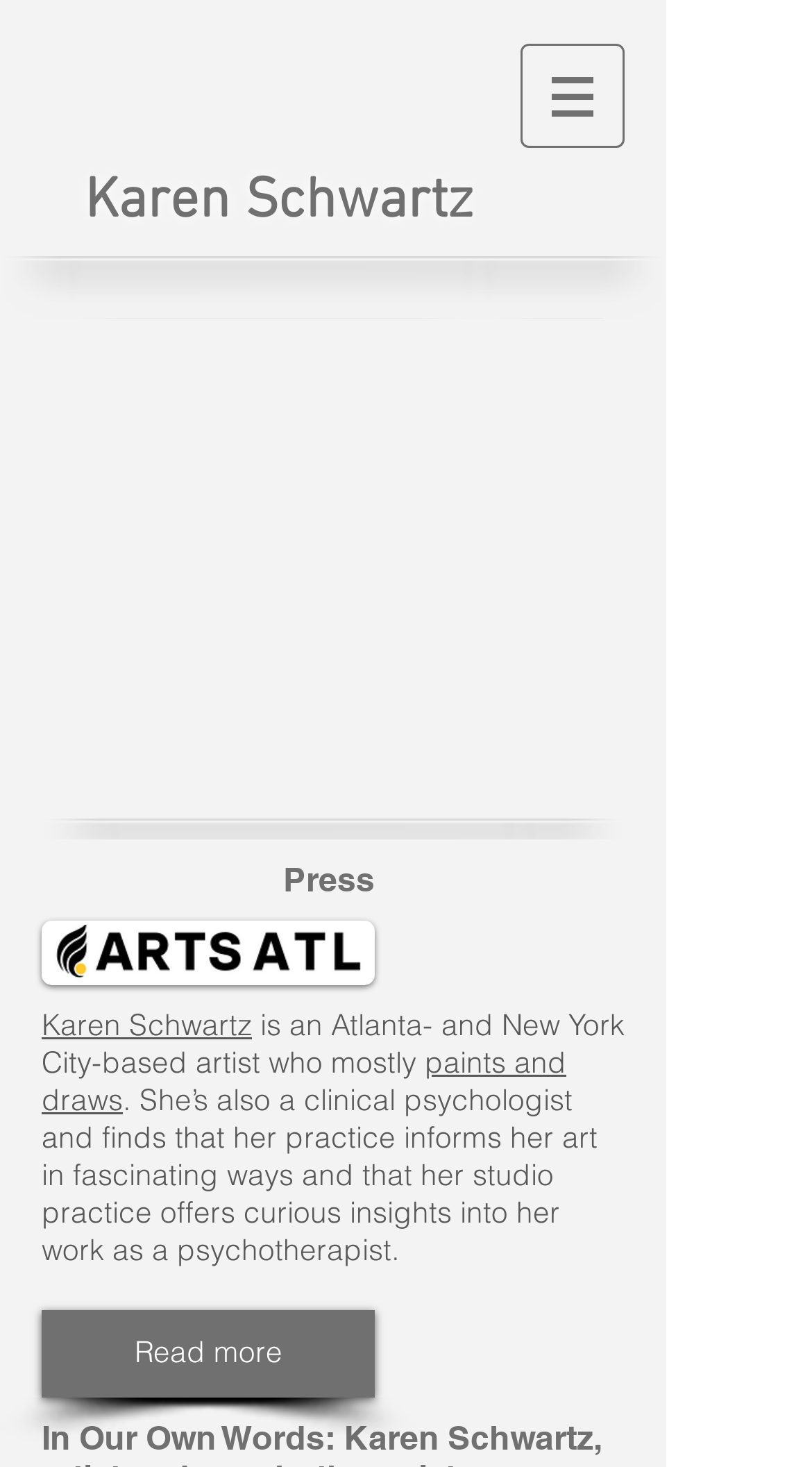Determine the bounding box for the UI element that matches this description: "Karen".

[0.104, 0.115, 0.283, 0.16]